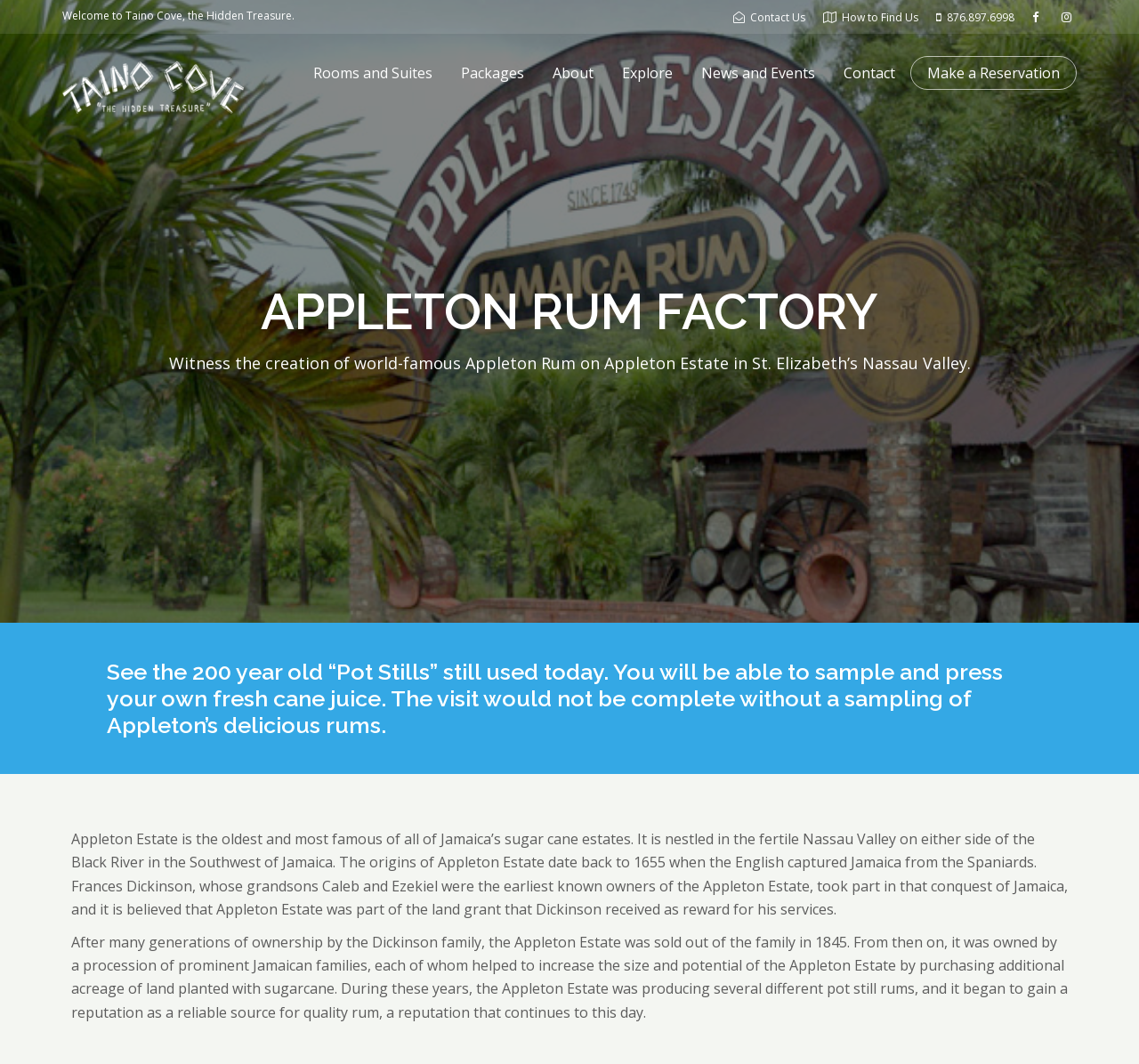What is Appleton Rum known for?
Look at the image and answer the question using a single word or phrase.

Quality